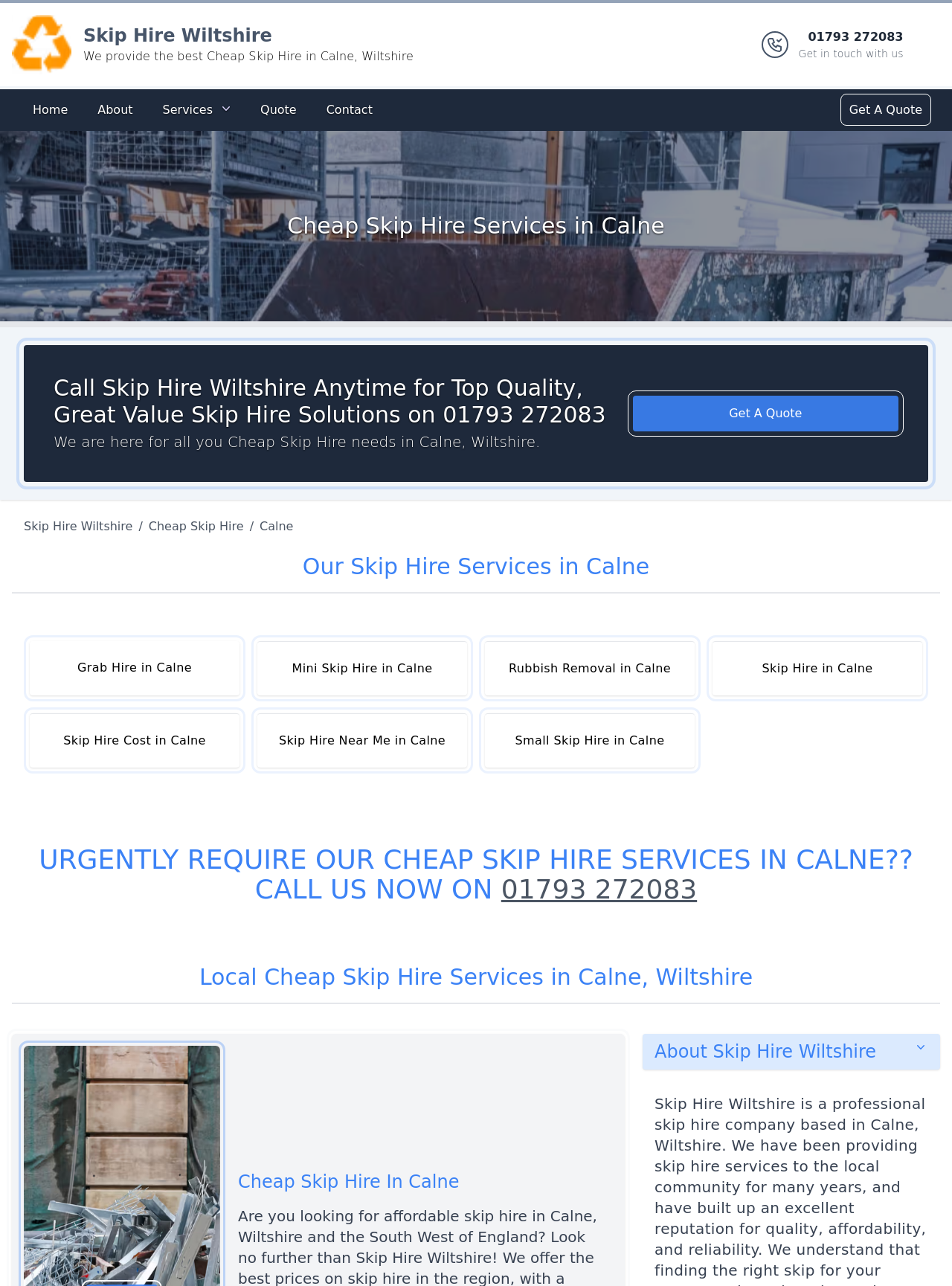Locate the bounding box coordinates of the area where you should click to accomplish the instruction: "Get a quote for skip hire services".

[0.886, 0.075, 0.975, 0.095]